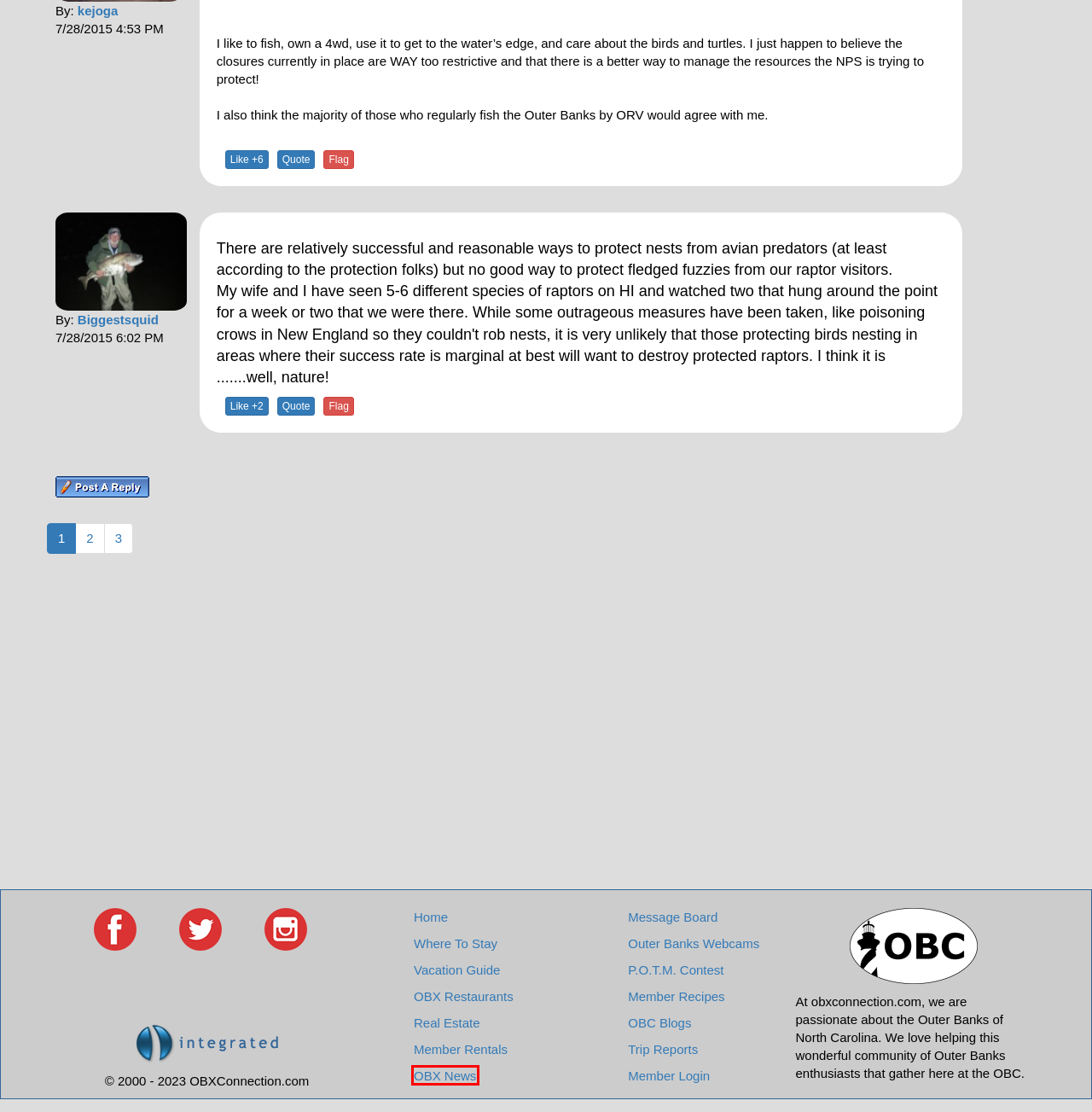Examine the screenshot of the webpage, noting the red bounding box around a UI element. Pick the webpage description that best matches the new page after the element in the red bounding box is clicked. Here are the candidates:
A. Will ANd Jill's Outer Banks Trip Reports | OBX Connection
B. Outer Banks Message Board | OBX Connection Forum
C. OBX Connection - Outer Banks Login
D. Outer Banks Vacation Rentals By OBC Members
E. OBX Connection - Outer Banks Blogs
F. Outer Banks Pictures | OBX Connection
G. Outer Banks Restaurant Guide | OBX Restaurant Reviews, Outer Banks, NC
H. Outer Banks, NC News Feeds By Area | OBX Connection

H